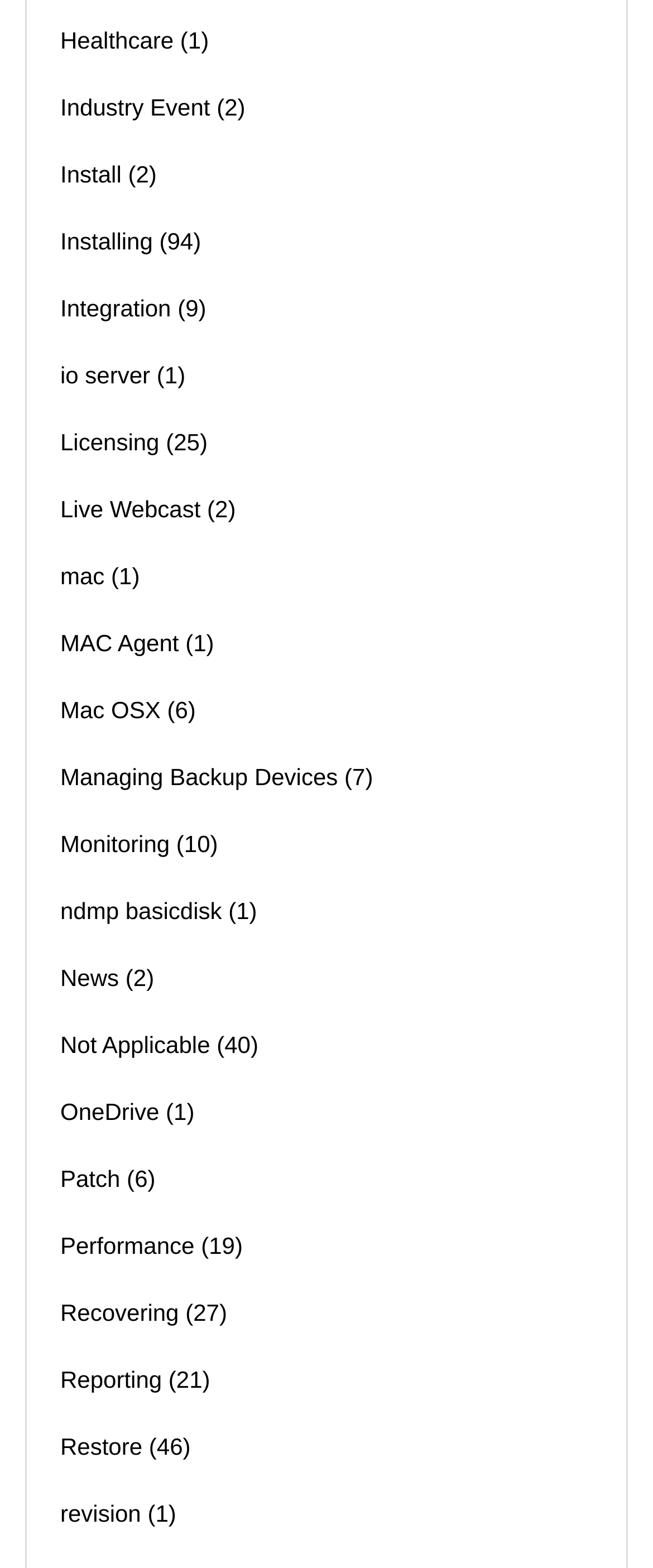Find the bounding box coordinates of the element to click in order to complete the given instruction: "Filter topics with label Healthcare."

[0.092, 0.009, 0.266, 0.041]